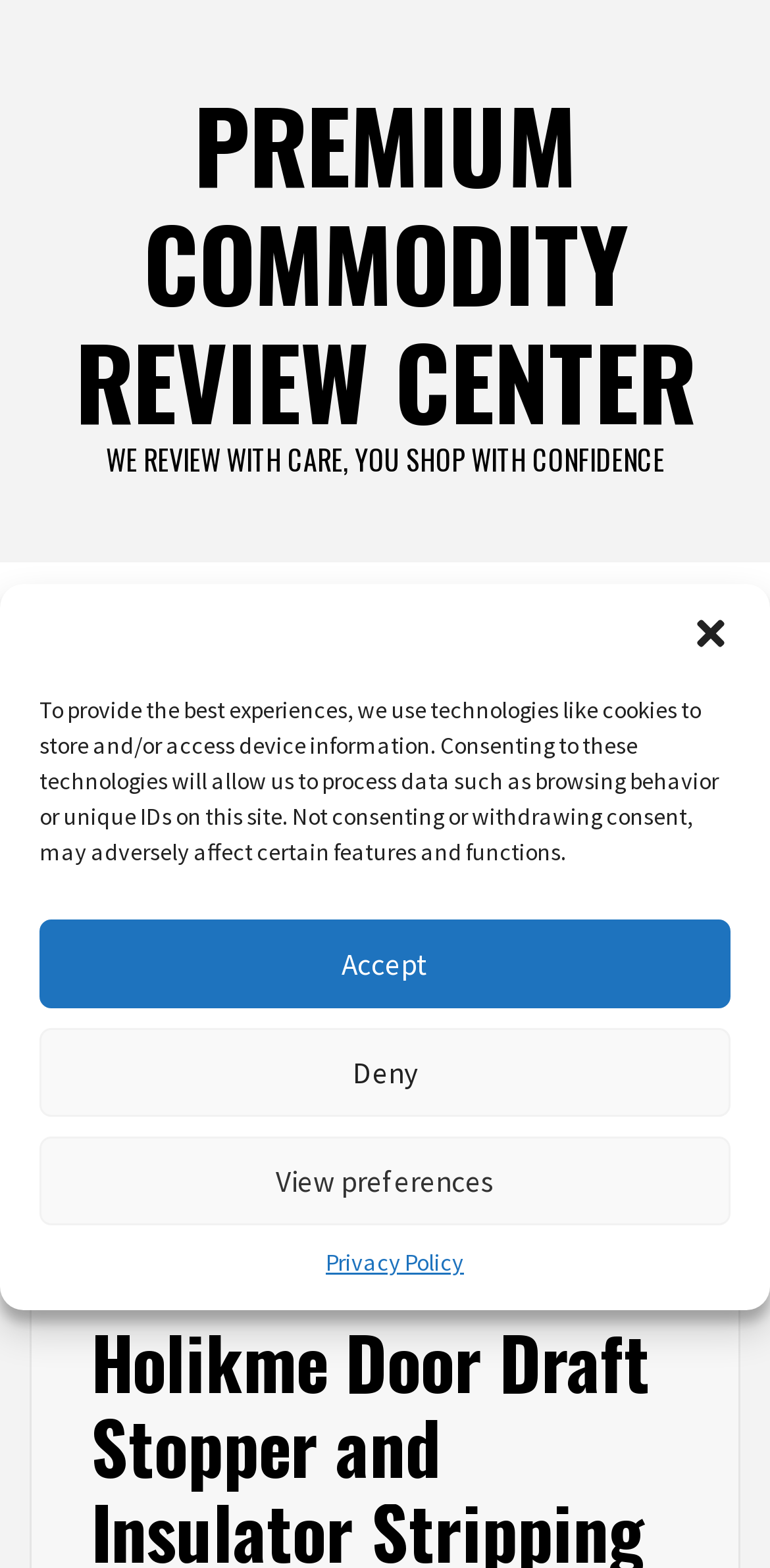Determine the primary headline of the webpage.

Holikme Door Draft Stopper and Insulator Stripping Adhesive Review